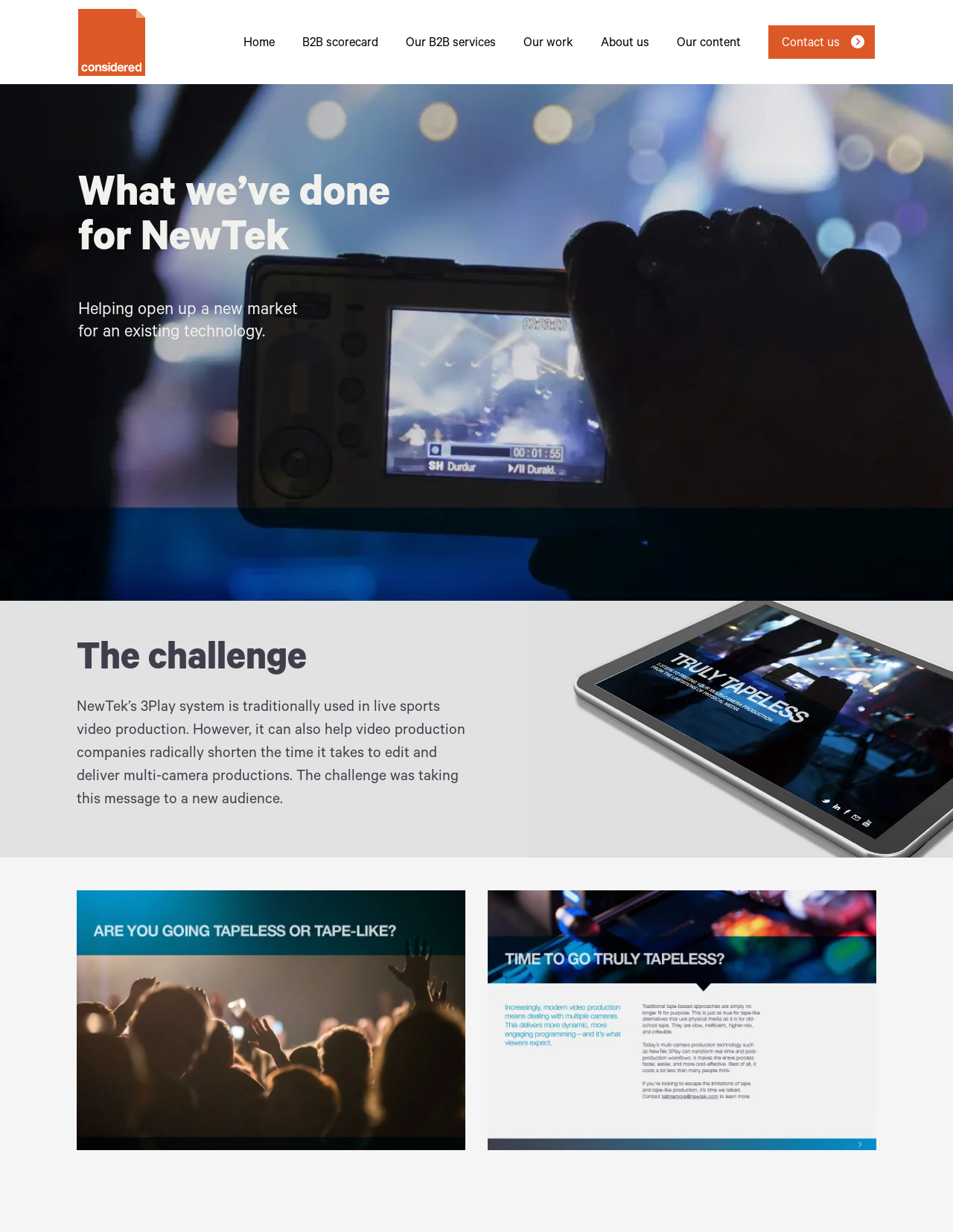Respond with a single word or phrase to the following question: How many images are there on the webpage?

4